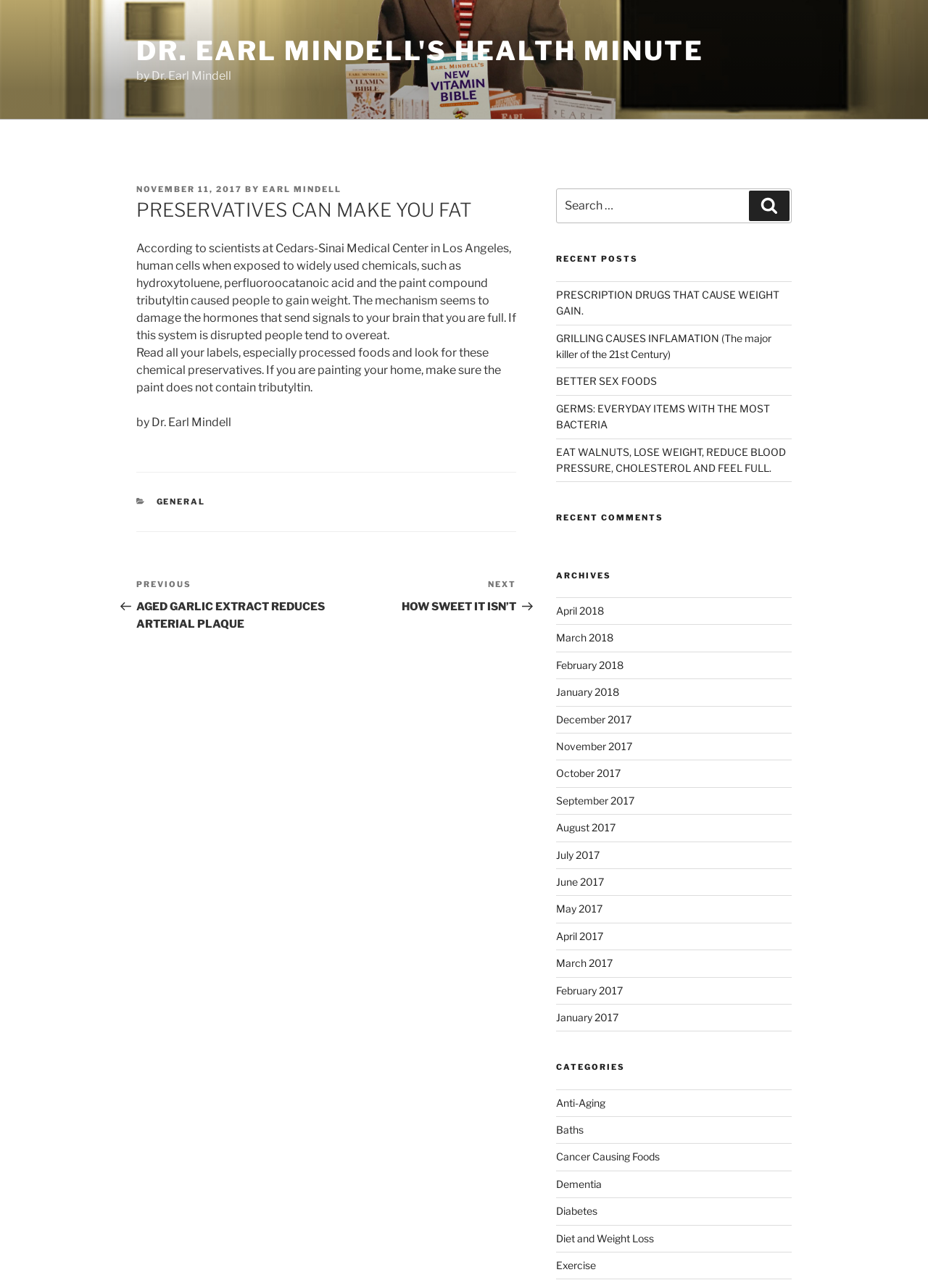Can you extract the headline from the webpage for me?

PRESERVATIVES CAN MAKE YOU FAT